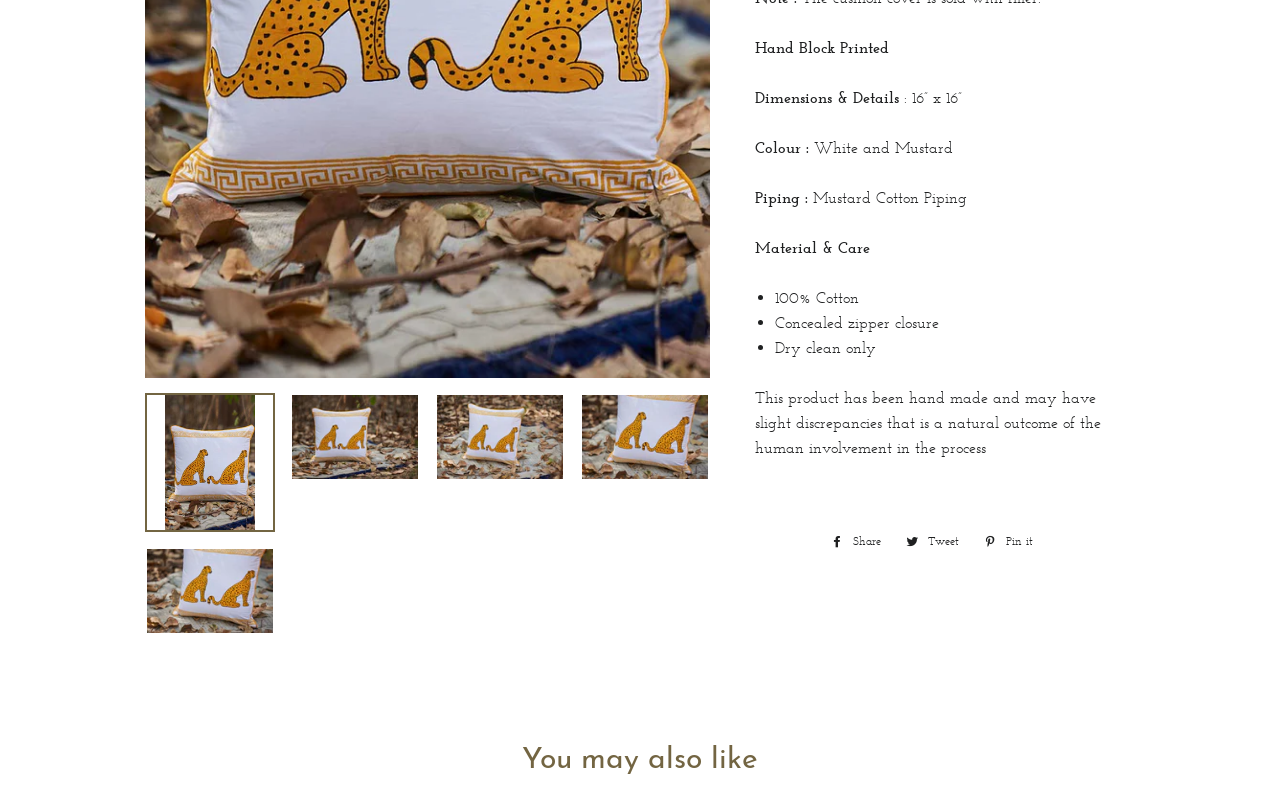Based on the provided description, "Pin it Pin on Pinterest", find the bounding box of the corresponding UI element in the screenshot.

[0.761, 0.665, 0.815, 0.692]